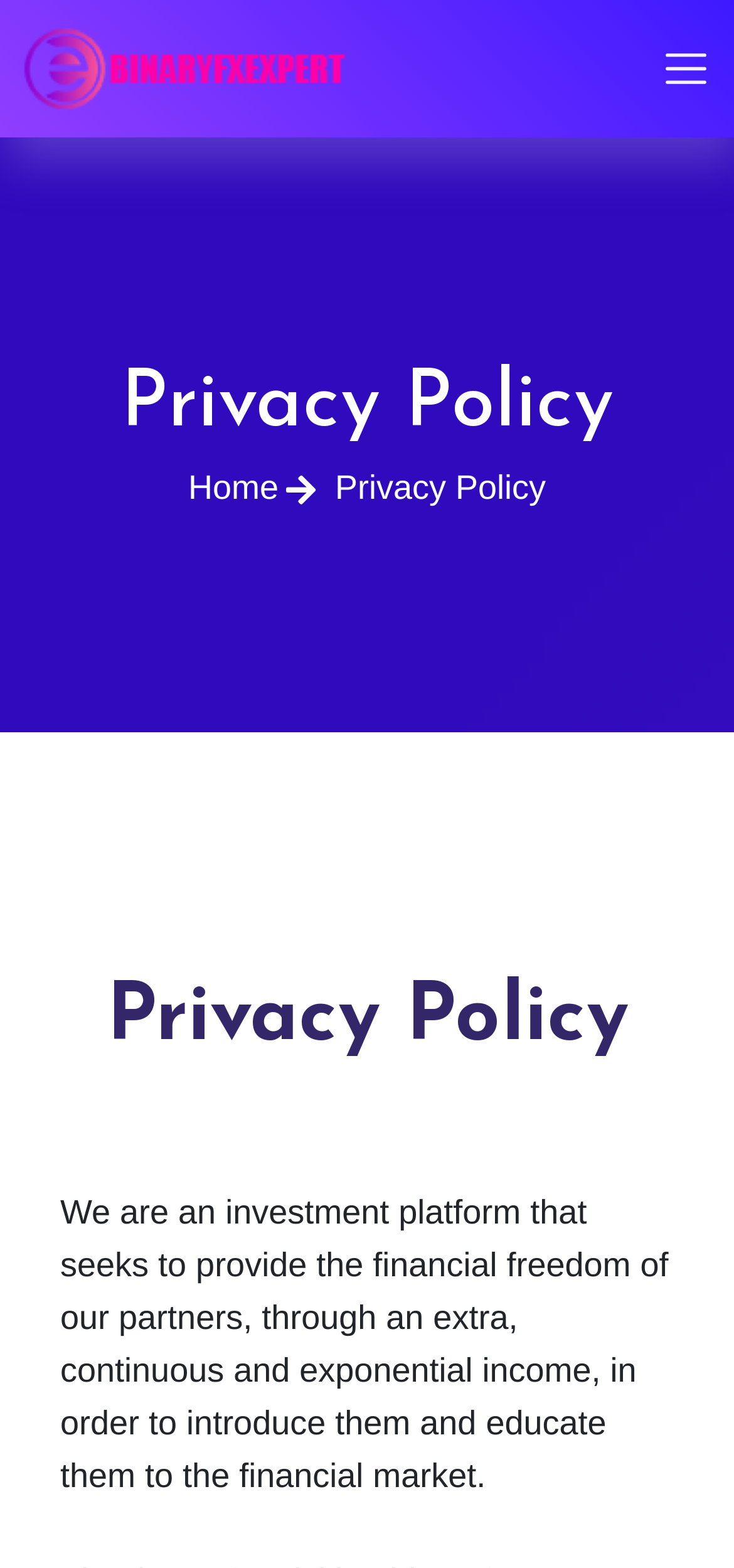Please provide the bounding box coordinate of the region that matches the element description: alt="logo". Coordinates should be in the format (top-left x, top-left y, bottom-right x, bottom-right y) and all values should be between 0 and 1.

[0.031, 0.012, 0.472, 0.076]